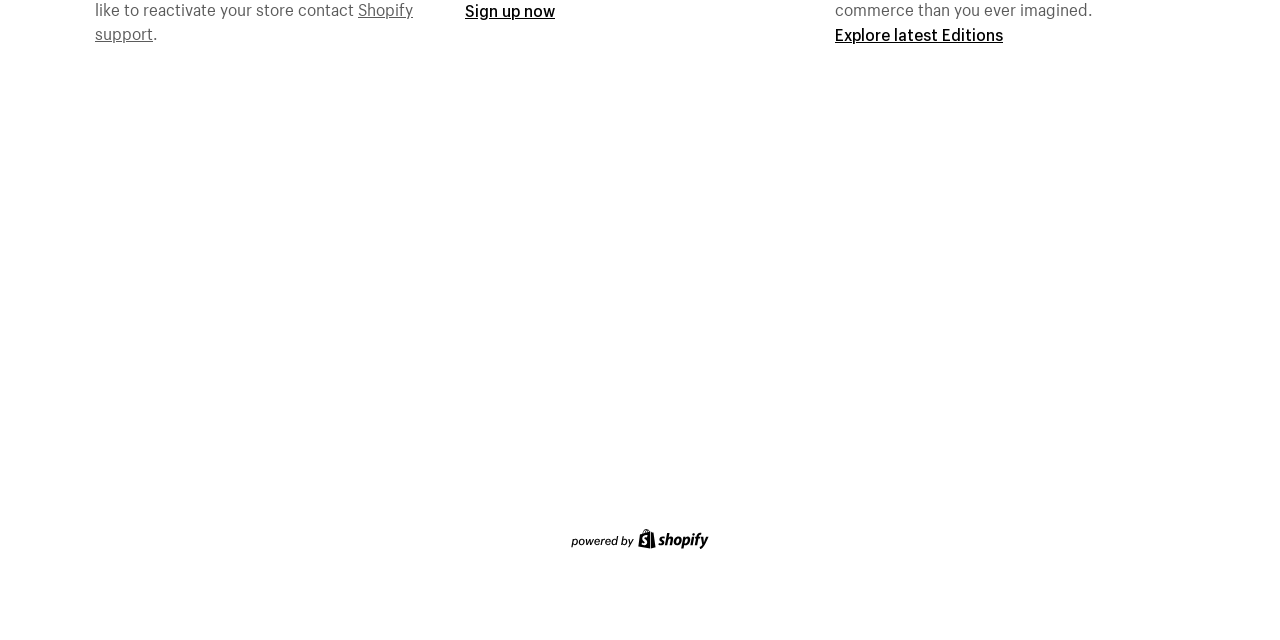Using the given element description, provide the bounding box coordinates (top-left x, top-left y, bottom-right x, bottom-right y) for the corresponding UI element in the screenshot: Explore latest Editions

[0.652, 0.037, 0.784, 0.07]